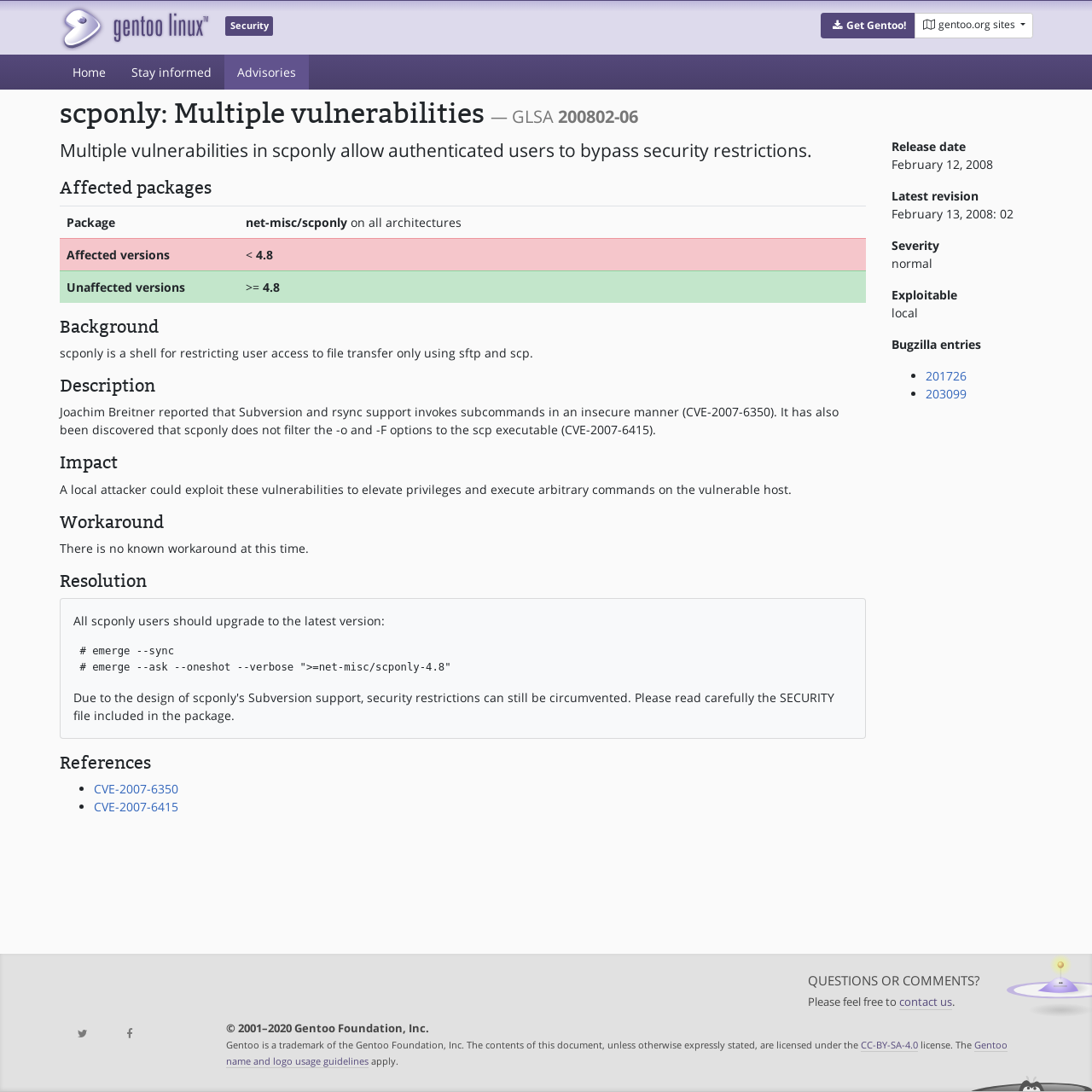Identify and provide the bounding box coordinates of the UI element described: "CVE-2007-6350". The coordinates should be formatted as [left, top, right, bottom], with each number being a float between 0 and 1.

[0.086, 0.715, 0.163, 0.73]